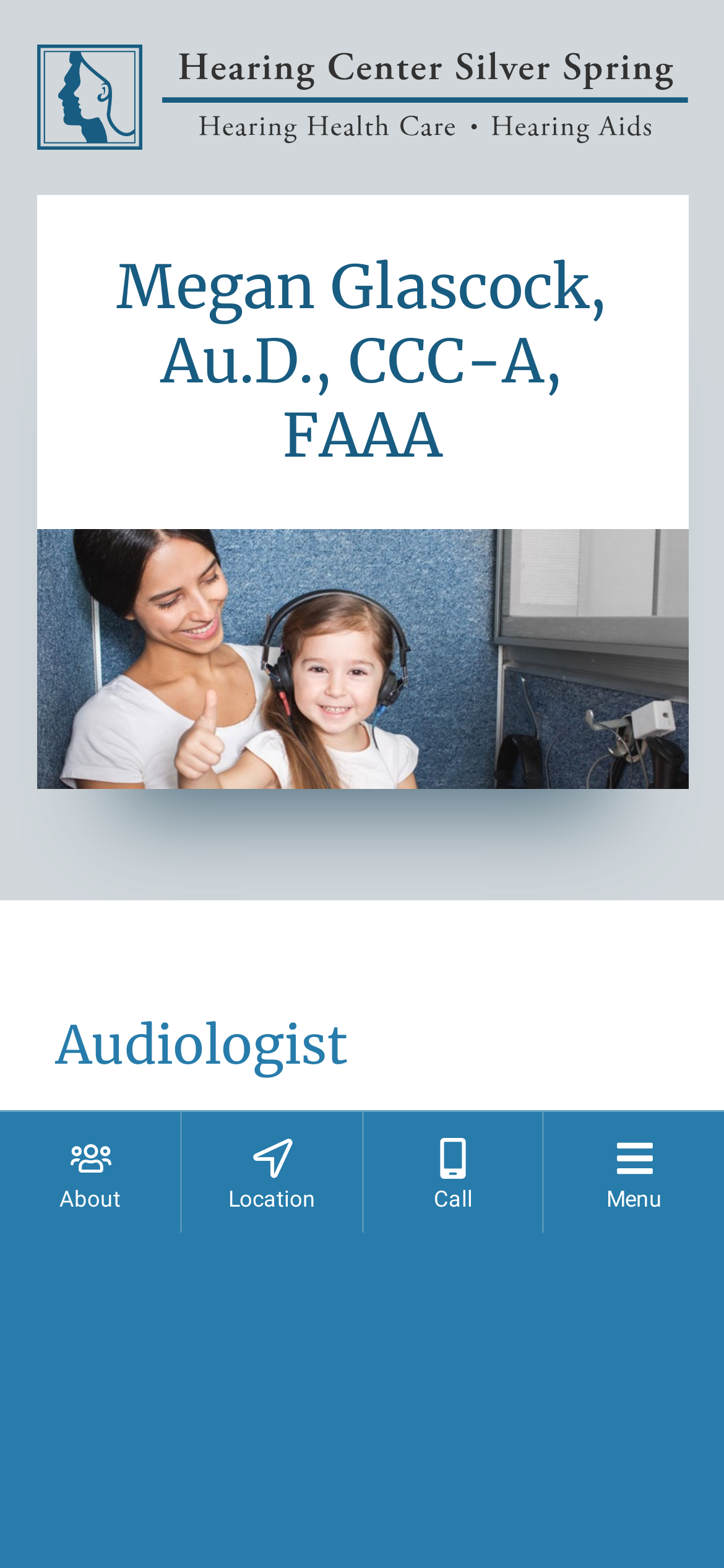Use the details in the image to answer the question thoroughly: 
What is the topic of the second link from the top?

I examined the link elements at the top of the page and found that the second link has the text 'Location'.